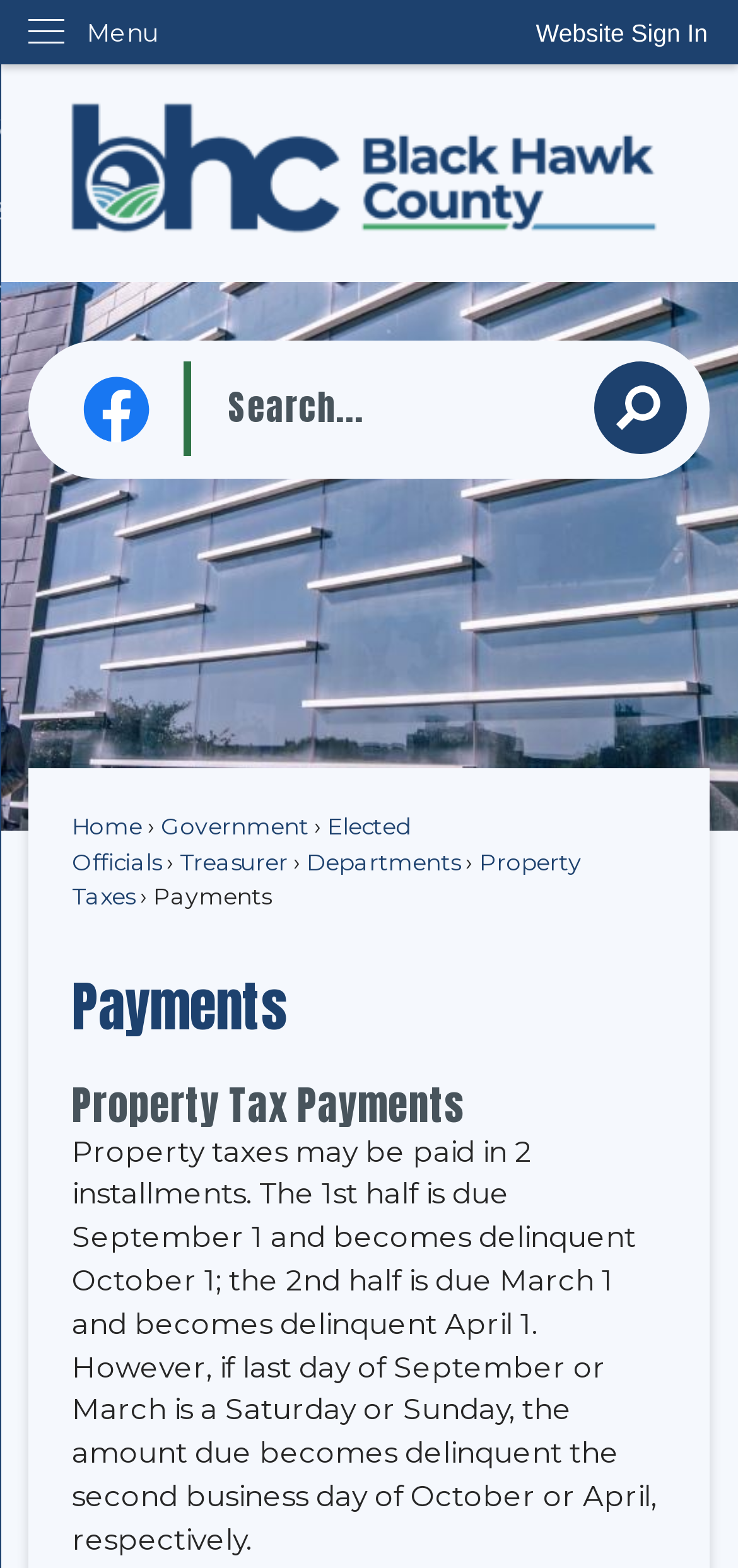Identify the bounding box coordinates for the element you need to click to achieve the following task: "Sign in to the website". Provide the bounding box coordinates as four float numbers between 0 and 1, in the form [left, top, right, bottom].

[0.685, 0.0, 1.0, 0.042]